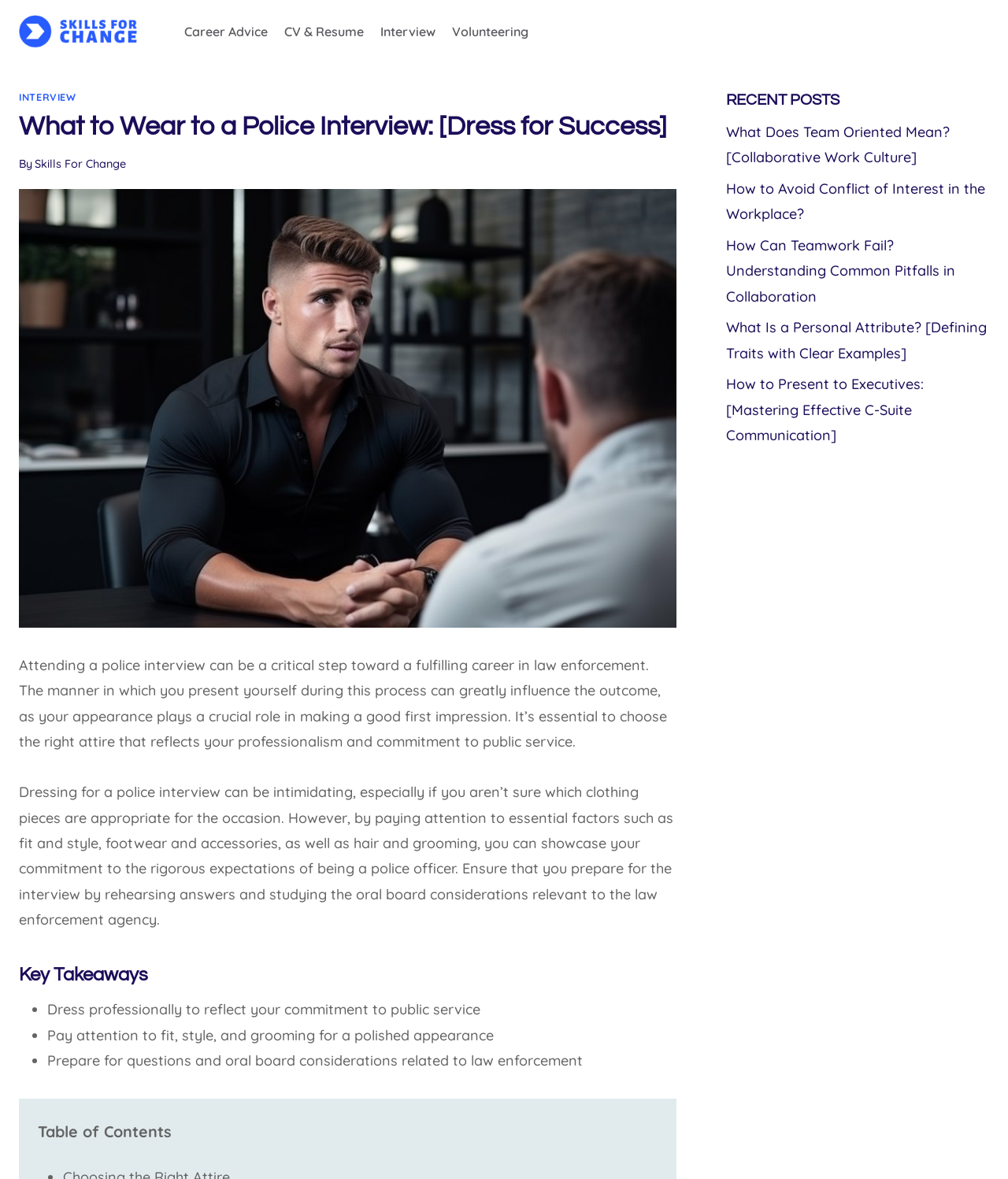Describe every aspect of the webpage comprehensively.

This webpage is about providing guidance on what to wear to a police interview to make a good impression. At the top left corner, there is a link to the website "SkillsForChange.com" accompanied by an image of the same name. Below this, there is a navigation menu with links to different sections of the website, including "Career Advice", "CV & Resume", "Interview", and "Volunteering".

The main content of the webpage is divided into sections. The first section has a heading "What to Wear to a Police Interview: [Dress for Success]" and a subheading "By Skills For Change". Below this, there is a large image related to the topic. The text in this section explains the importance of dressing professionally for a police interview and how it can impact the outcome.

The next section provides more detailed guidance on what to wear, including tips on fit, style, footwear, accessories, hair, and grooming. This section is followed by a "Key Takeaways" section, which summarizes the main points in a bulleted list.

On the right side of the webpage, there is a section titled "RECENT POSTS" with links to other articles on the website, including topics such as teamwork, conflict of interest, and effective communication.

At the bottom right corner of the webpage, there is a "Scroll to top" button.